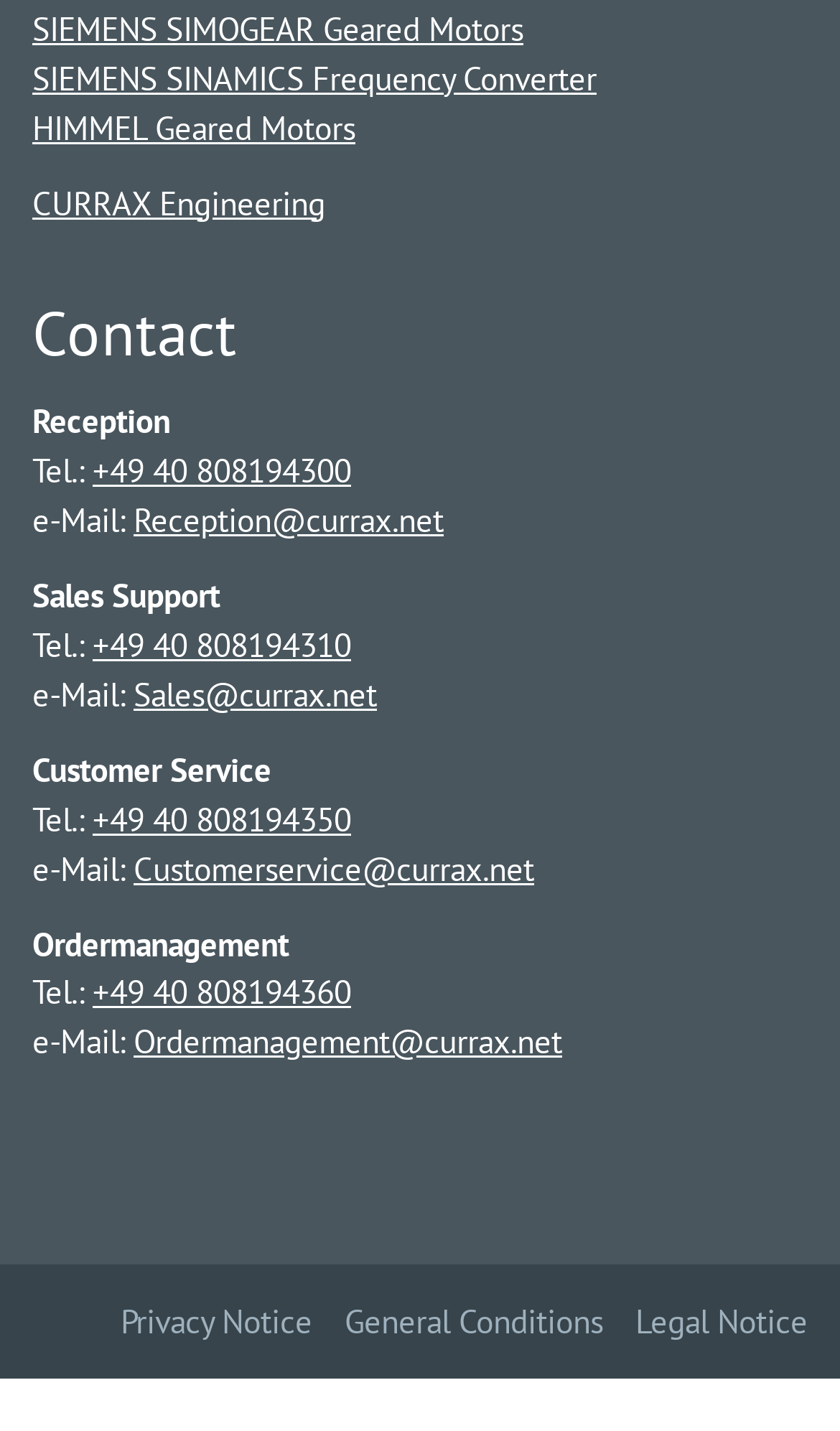Determine the bounding box coordinates of the region that needs to be clicked to achieve the task: "Go to the campus page".

None